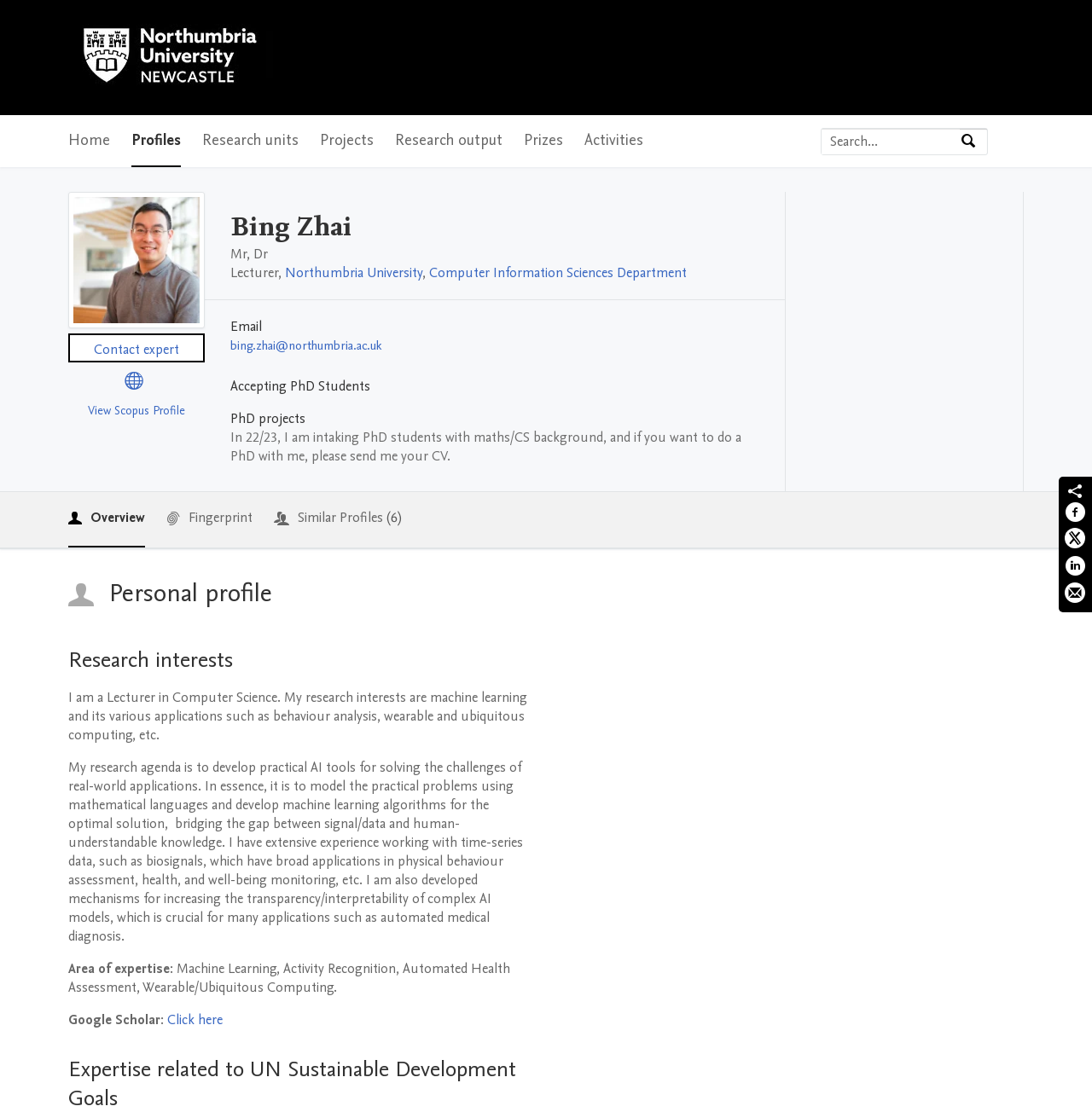Can you find the bounding box coordinates for the element that needs to be clicked to execute this instruction: "Search by expertise, name or affiliation"? The coordinates should be given as four float numbers between 0 and 1, i.e., [left, top, right, bottom].

[0.752, 0.116, 0.879, 0.139]